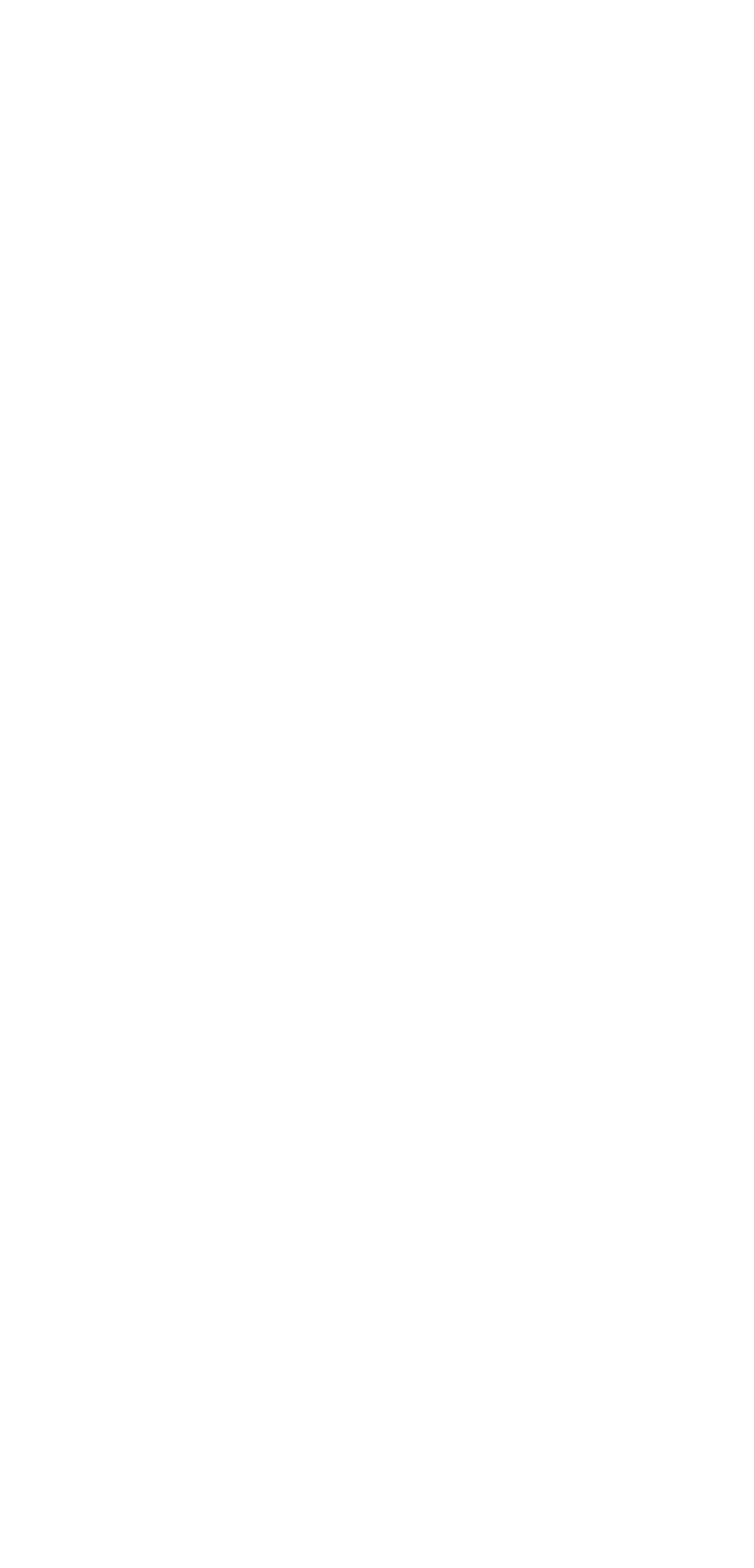Using floating point numbers between 0 and 1, provide the bounding box coordinates in the format (top-left x, top-left y, bottom-right x, bottom-right y). Locate the UI element described here: Linkedin

[0.069, 0.672, 0.931, 0.728]